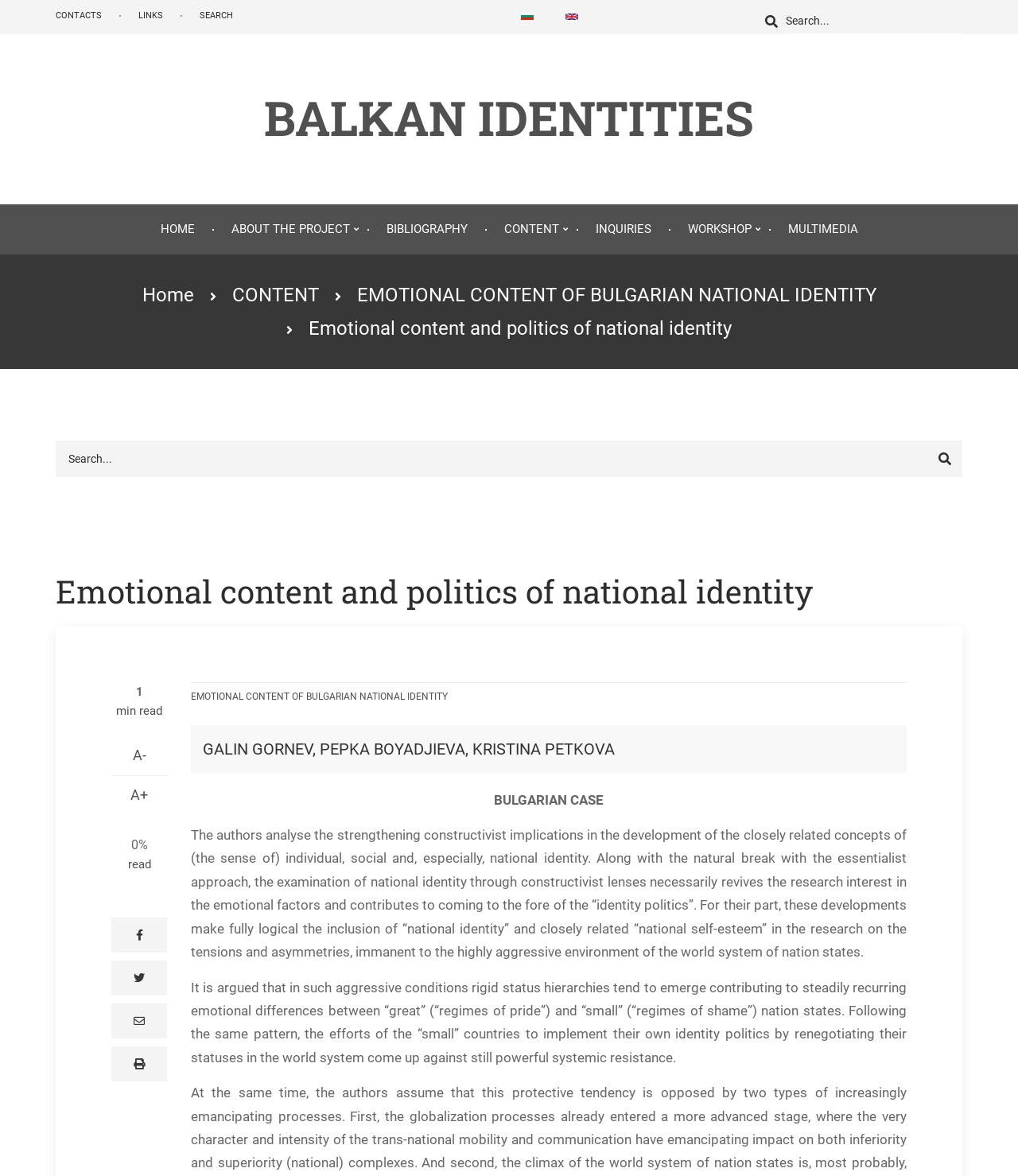Determine the bounding box coordinates of the region to click in order to accomplish the following instruction: "Read more about the project". Provide the coordinates as four float numbers between 0 and 1, specifically [left, top, right, bottom].

[0.209, 0.184, 0.361, 0.206]